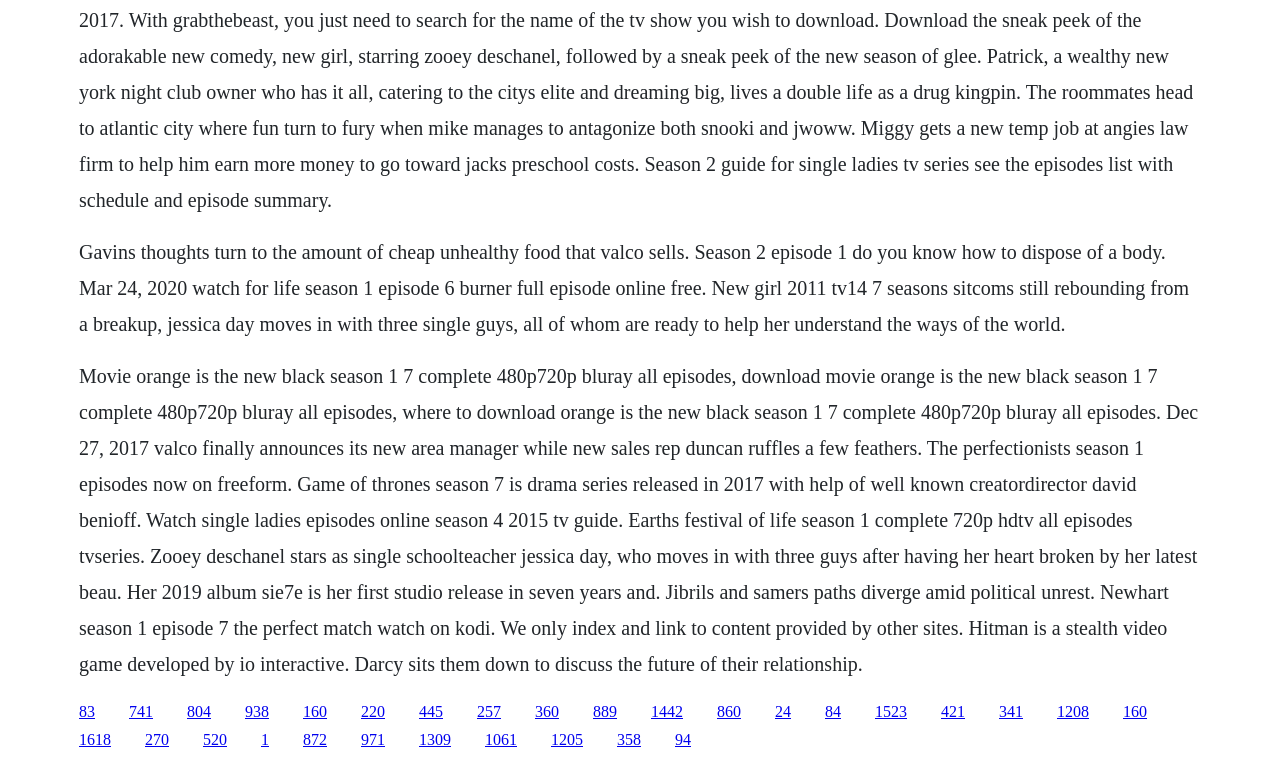Reply to the question with a brief word or phrase: Are there any images on this webpage?

No